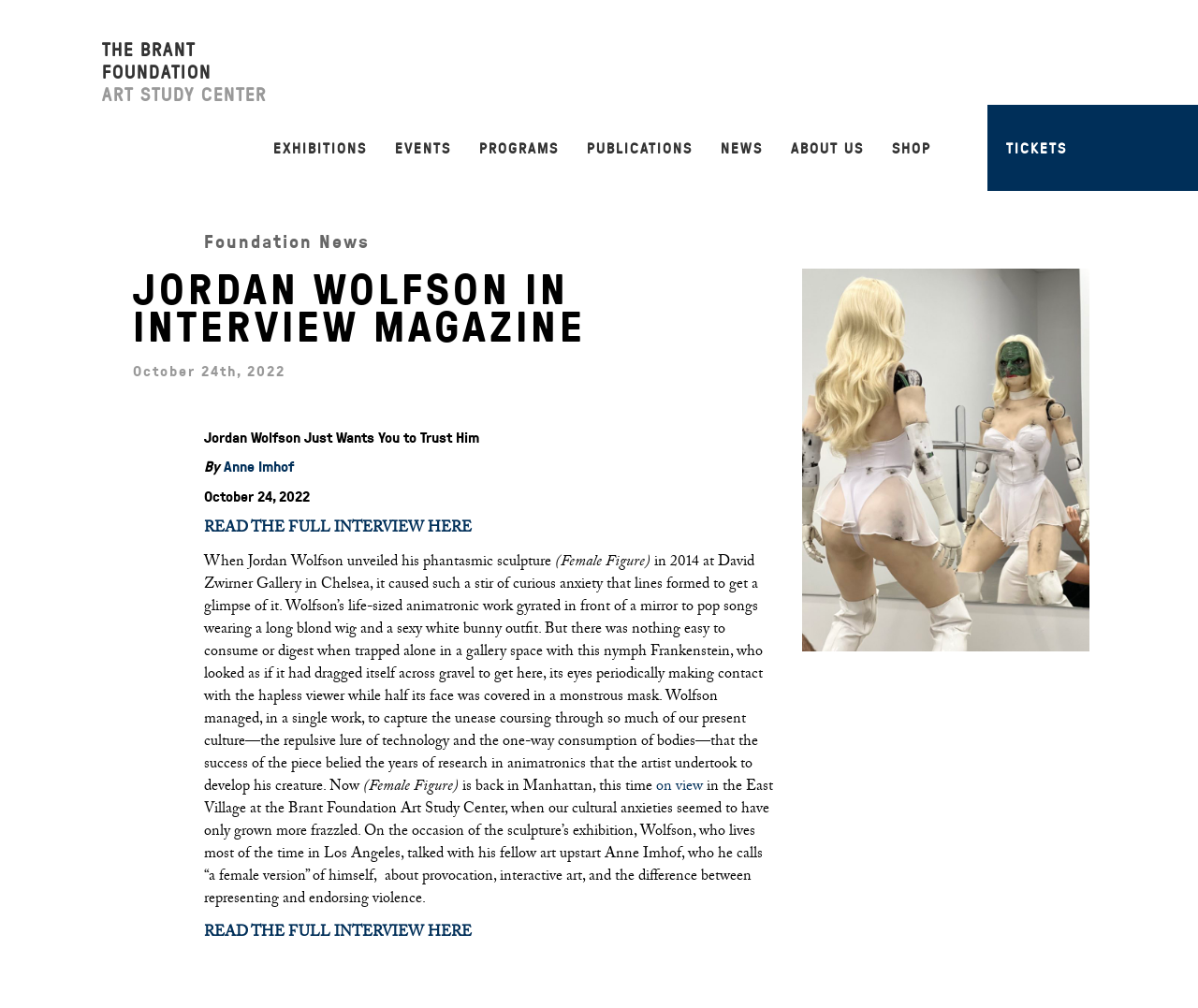Locate the bounding box coordinates of the element that should be clicked to fulfill the instruction: "Read the news".

[0.59, 0.104, 0.648, 0.19]